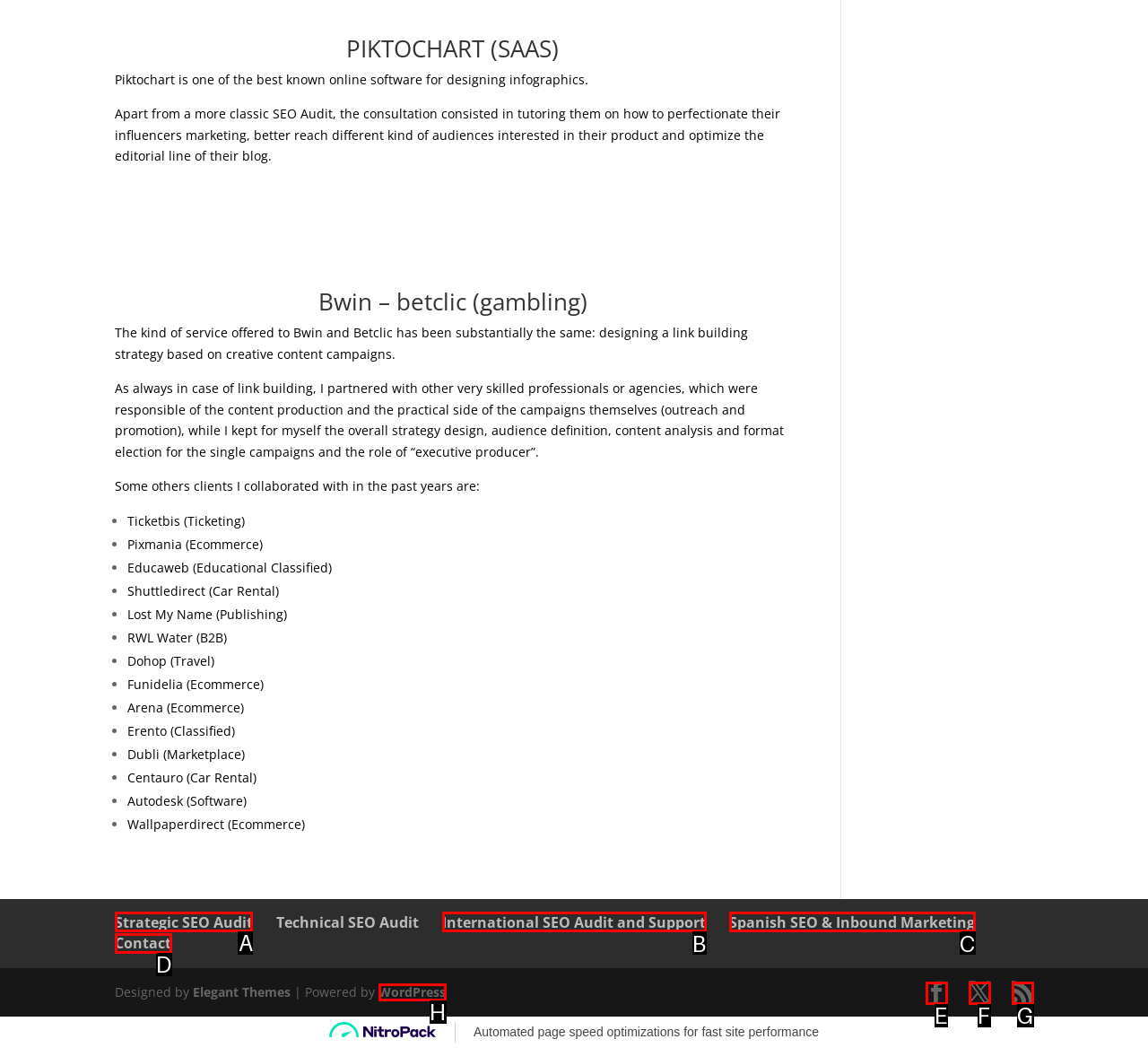Select the letter of the UI element you need to click to complete this task: Click on 'Strategic SEO Audit'.

A